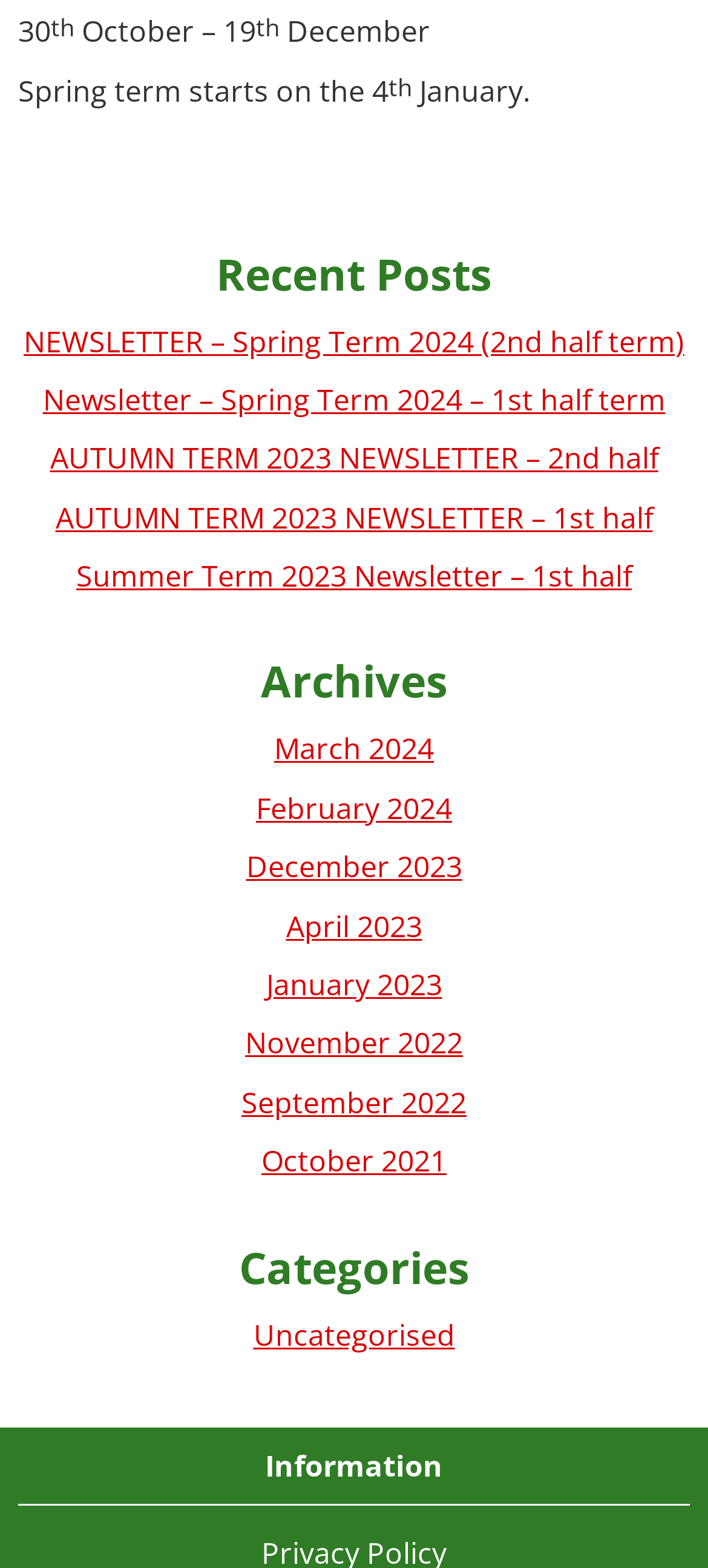Please mark the bounding box coordinates of the area that should be clicked to carry out the instruction: "Submit the survey".

None